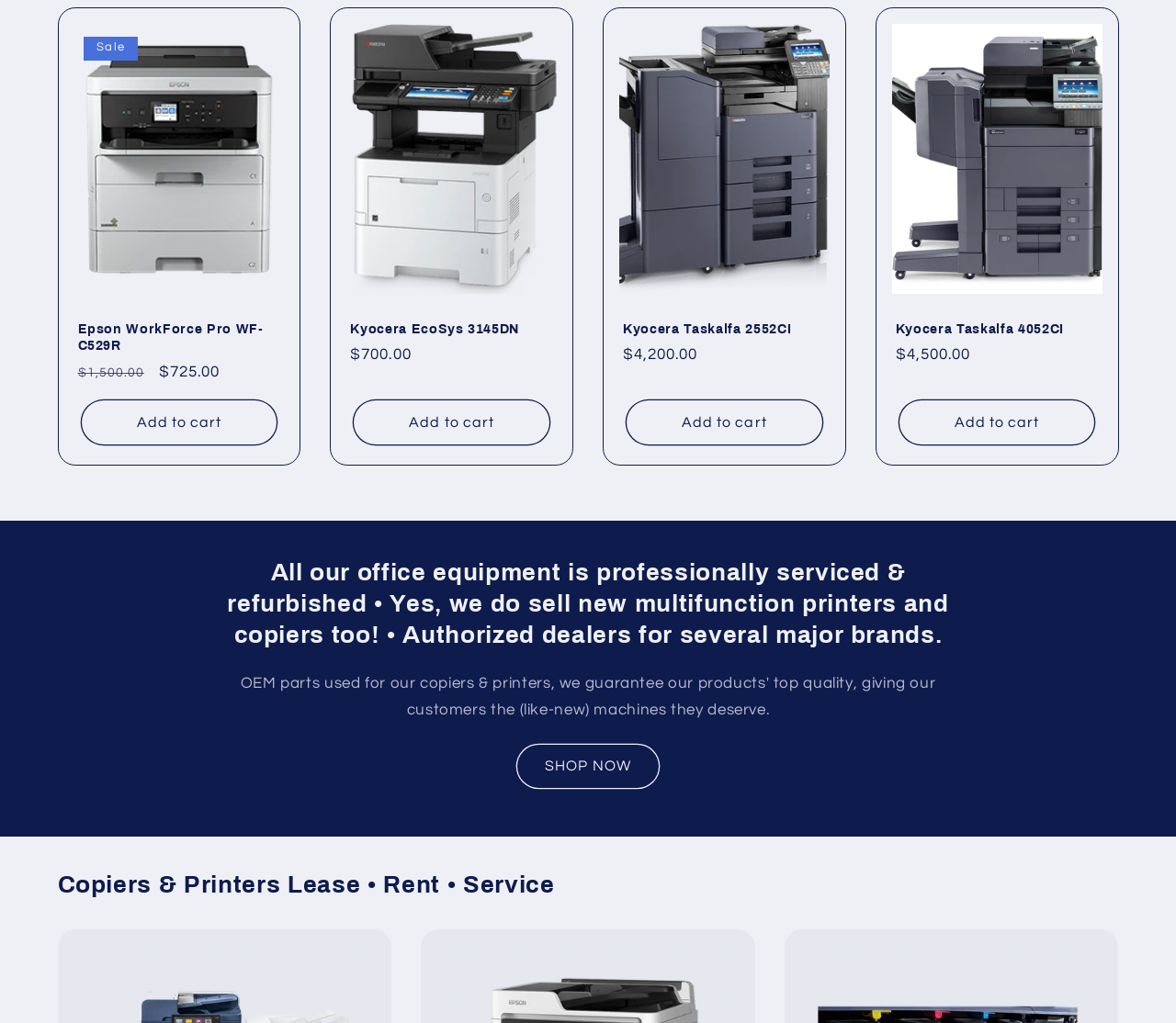Locate the bounding box coordinates of the area to click to fulfill this instruction: "View Kyocera Taskalfa 4052CI details". The bounding box should be presented as four float numbers between 0 and 1, in the order [left, top, right, bottom].

[0.762, 0.313, 0.934, 0.33]